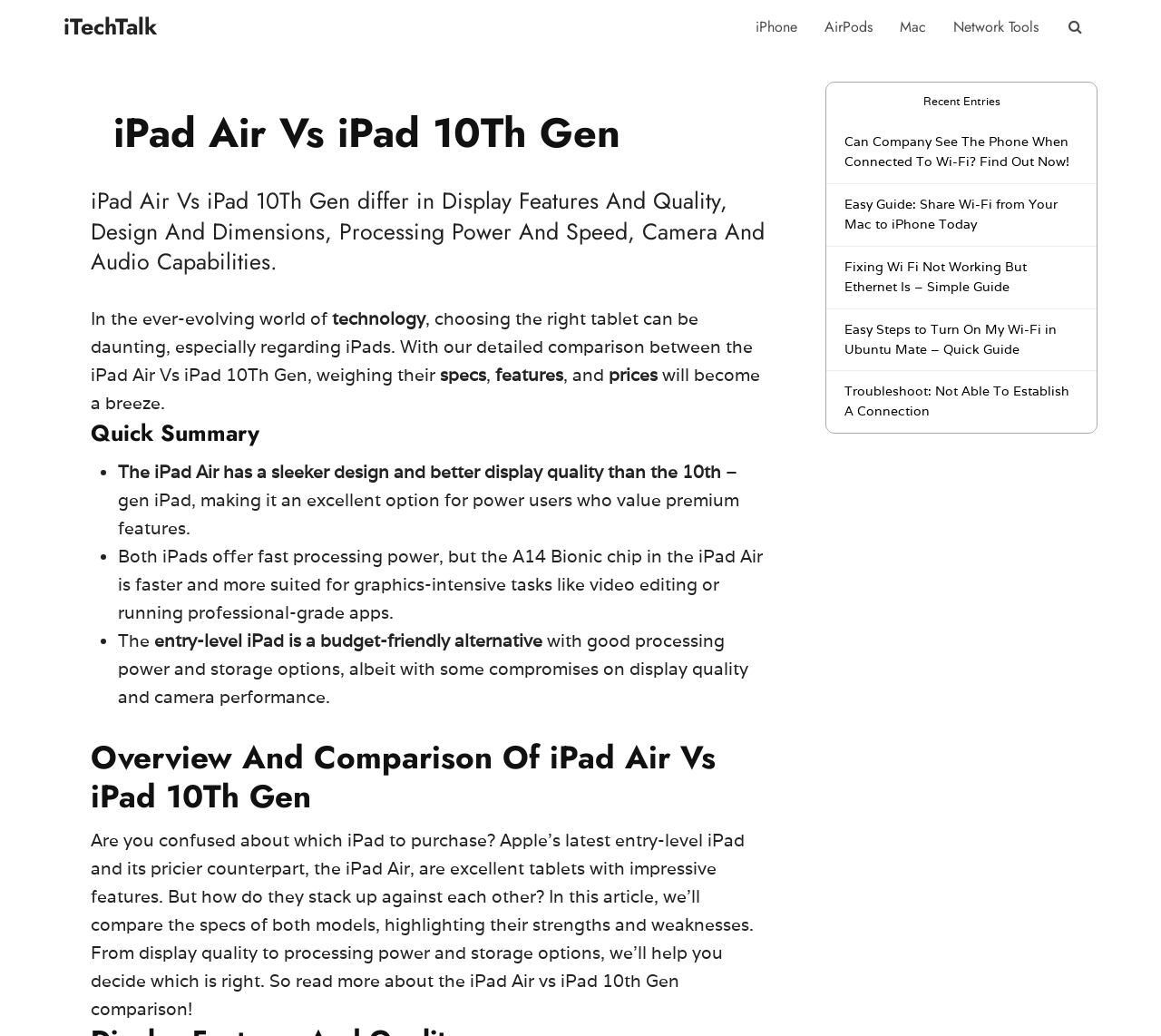Reply to the question below using a single word or brief phrase:
How many recent entries are listed on the webpage?

5